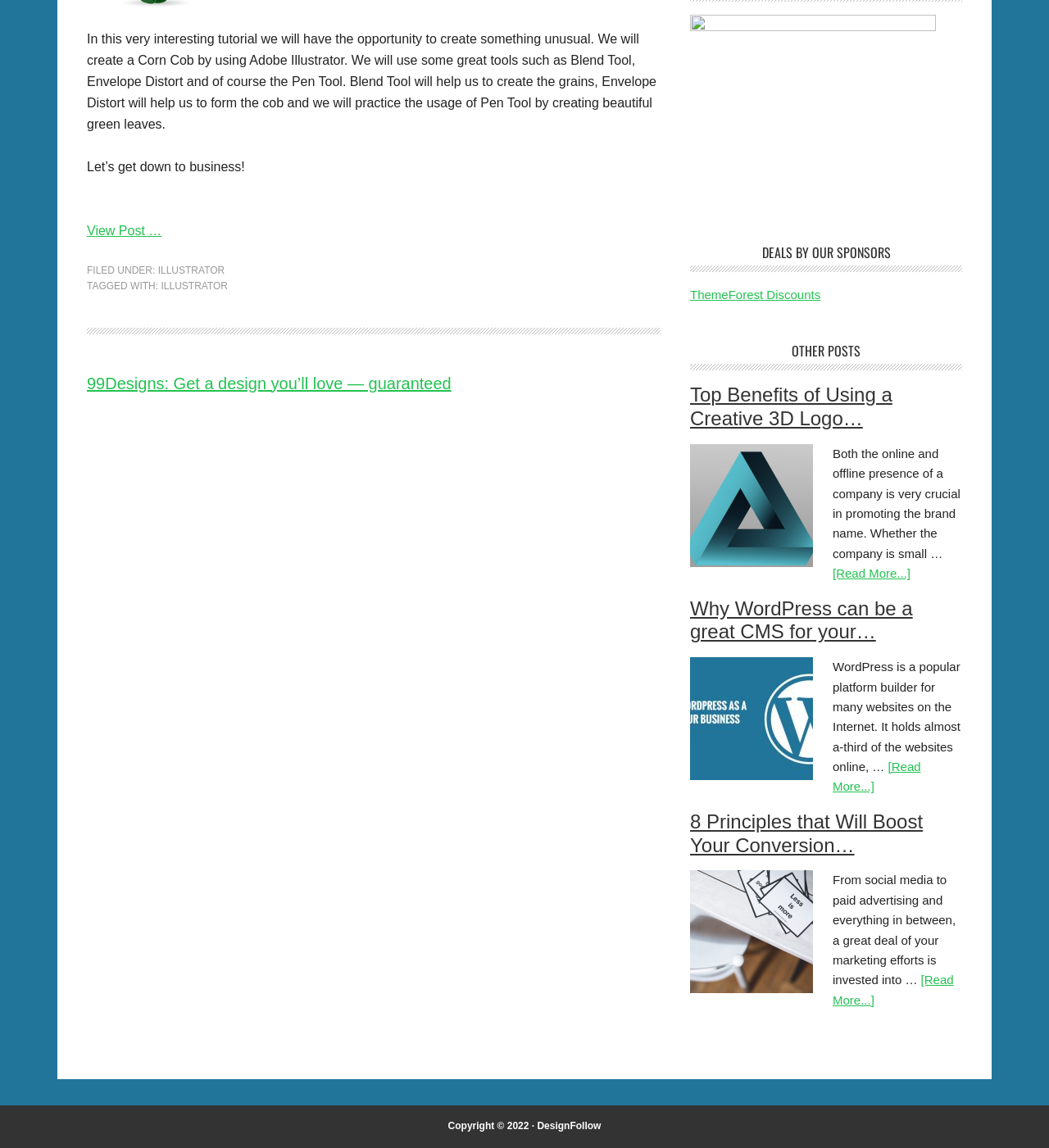Please predict the bounding box coordinates (top-left x, top-left y, bottom-right x, bottom-right y) for the UI element in the screenshot that fits the description: [Read More...]

[0.794, 0.847, 0.909, 0.877]